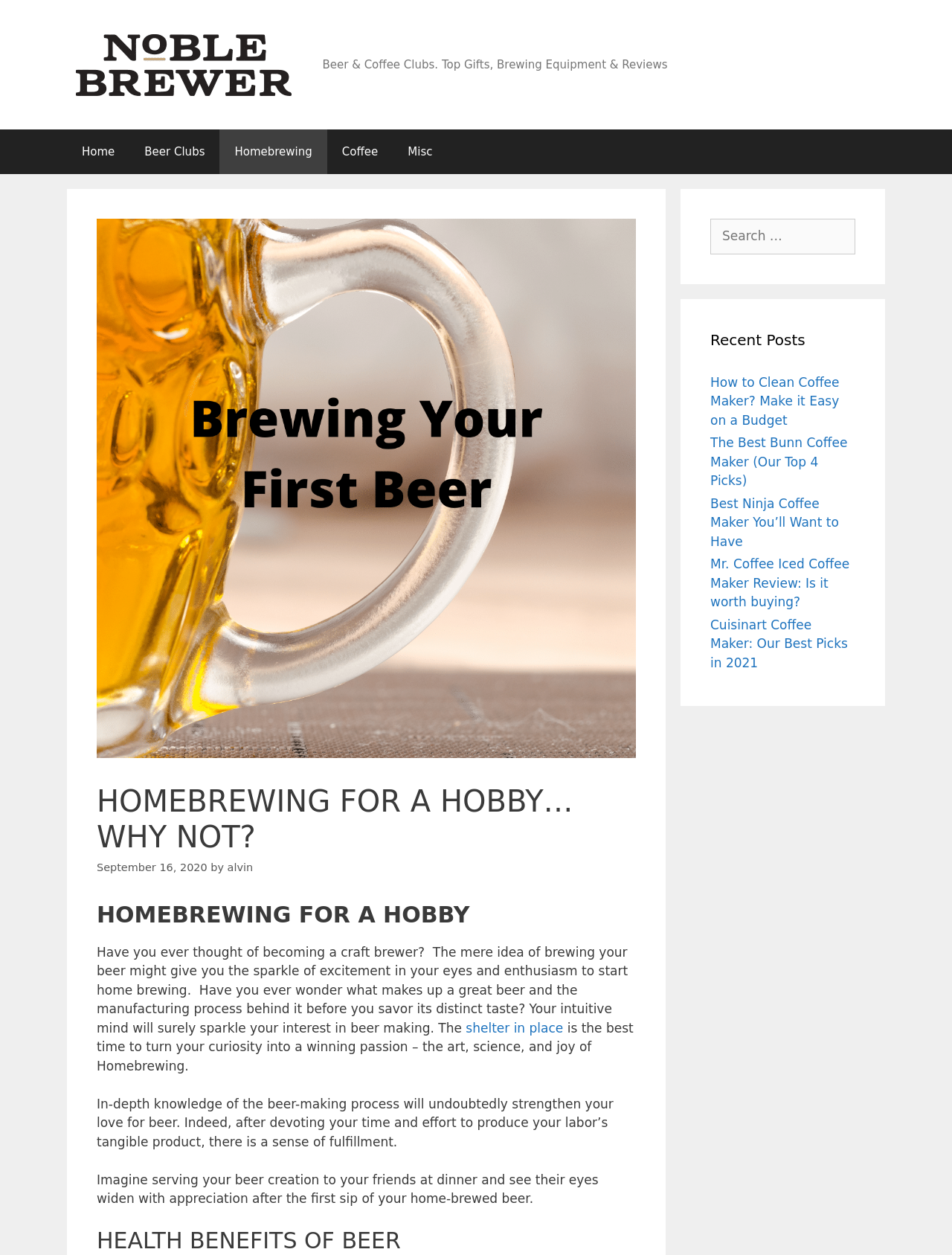Locate the bounding box coordinates of the element that should be clicked to execute the following instruction: "Read the 'HOMEBREWING FOR A HOBBY…WHY NOT?' article".

[0.102, 0.624, 0.668, 0.681]